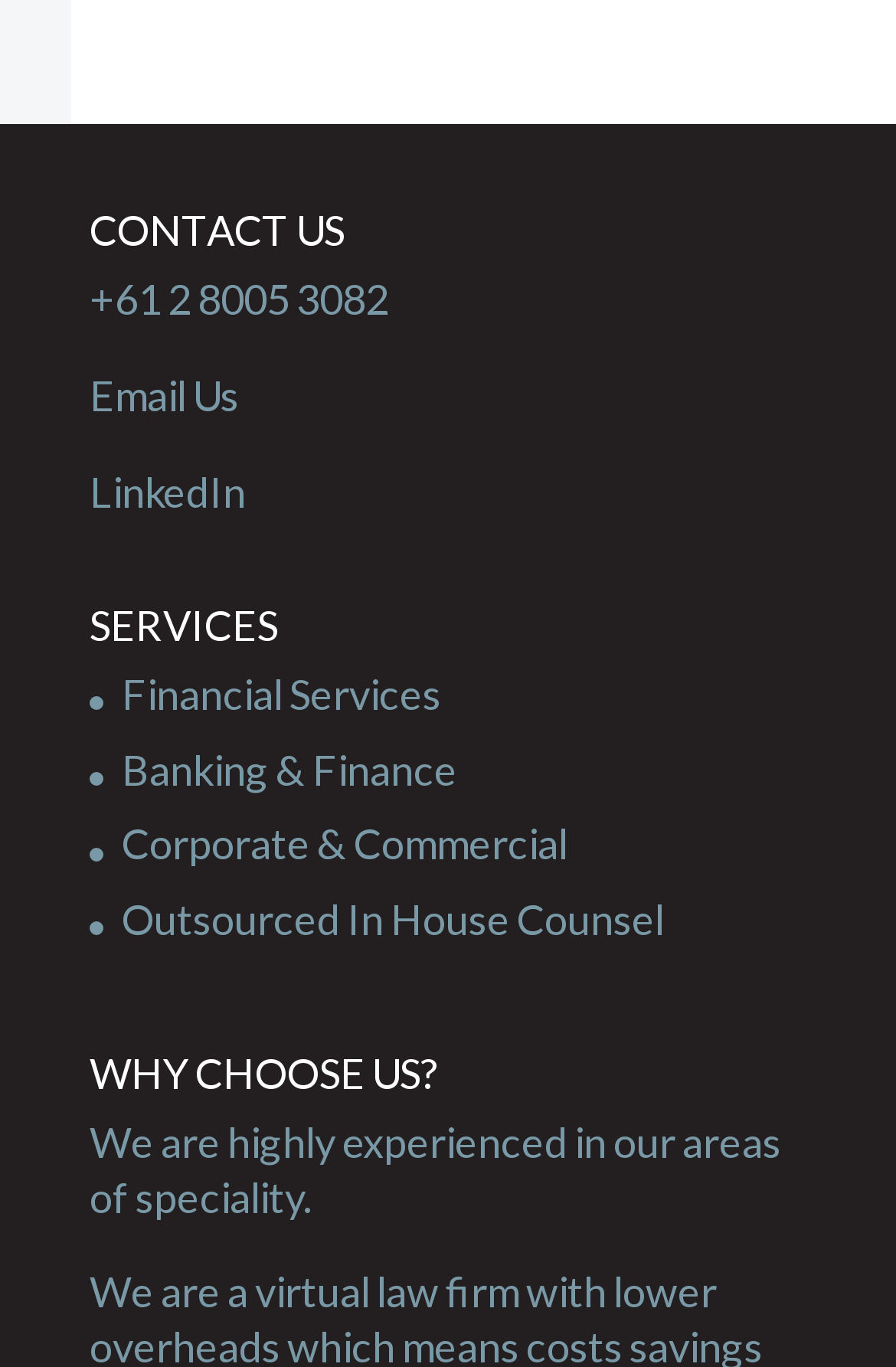Please provide a one-word or phrase answer to the question: 
What is the last section on the webpage?

WHY CHOOSE US?